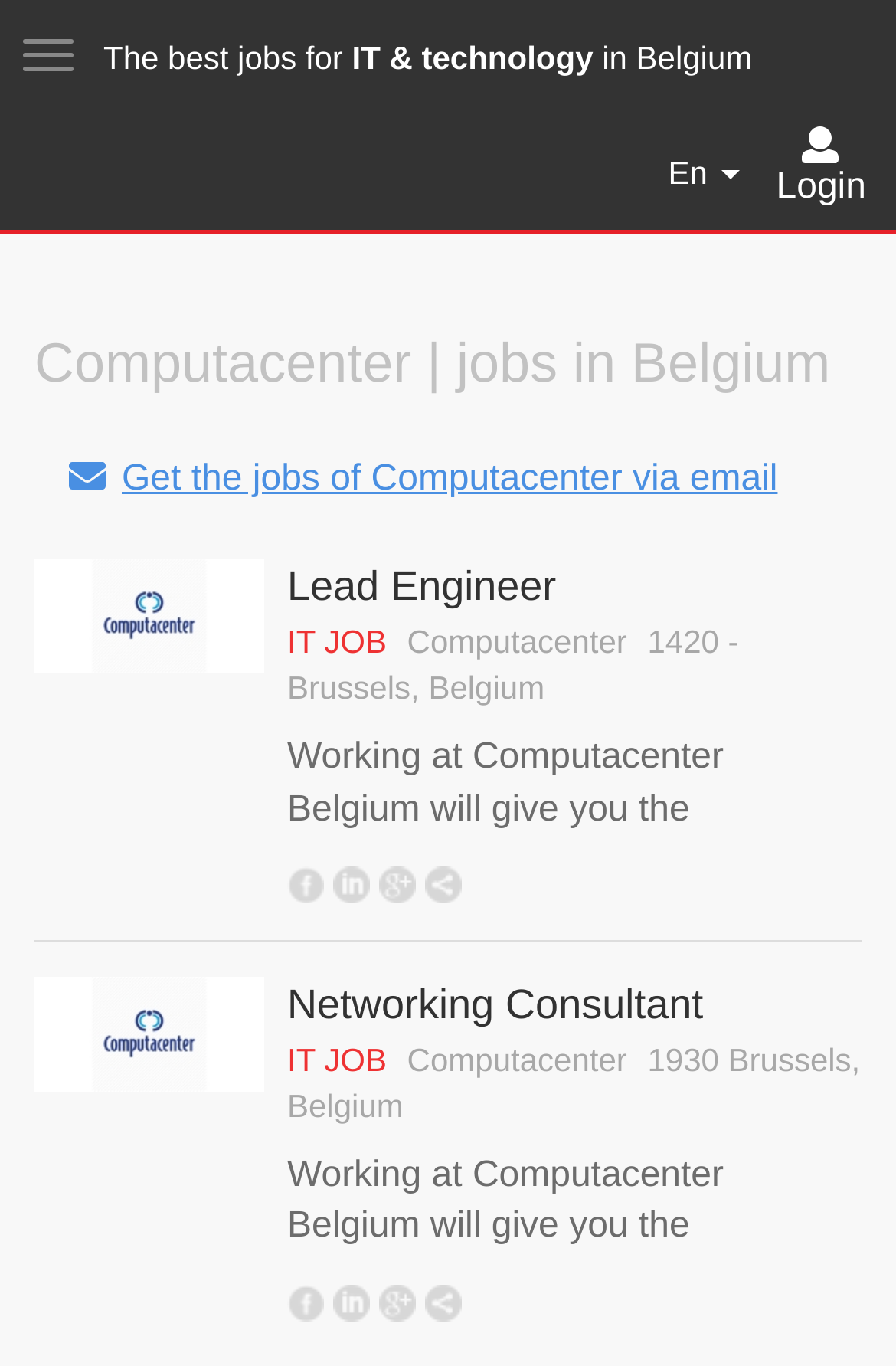Find the bounding box coordinates of the element to click in order to complete this instruction: "View Lead Engineer IT job details". The bounding box coordinates must be four float numbers between 0 and 1, denoted as [left, top, right, bottom].

[0.321, 0.409, 0.962, 0.612]